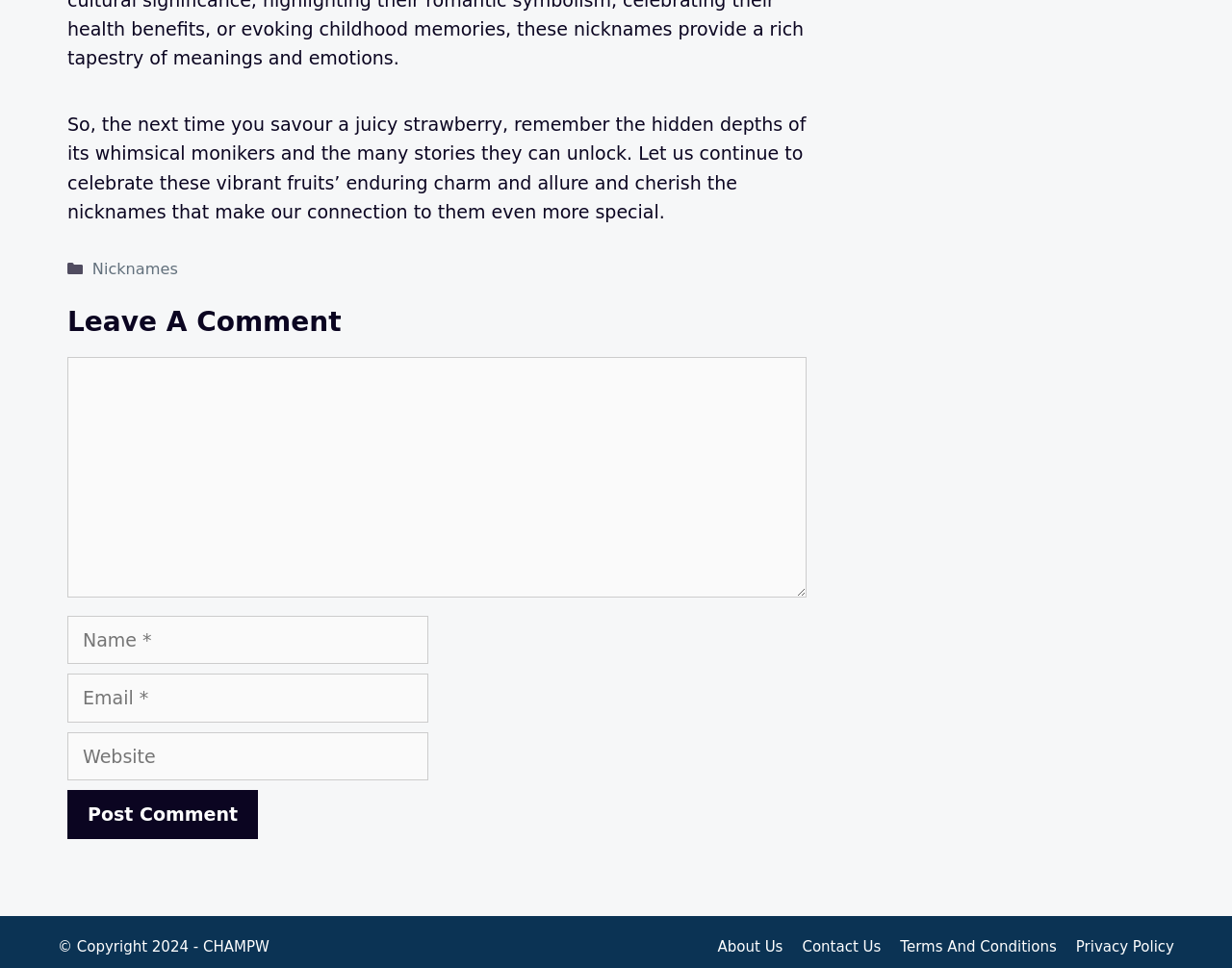Extract the bounding box coordinates of the UI element described: "Upgraded ID.3 launched by Volkswagen". Provide the coordinates in the format [left, top, right, bottom] with values ranging from 0 to 1.

None